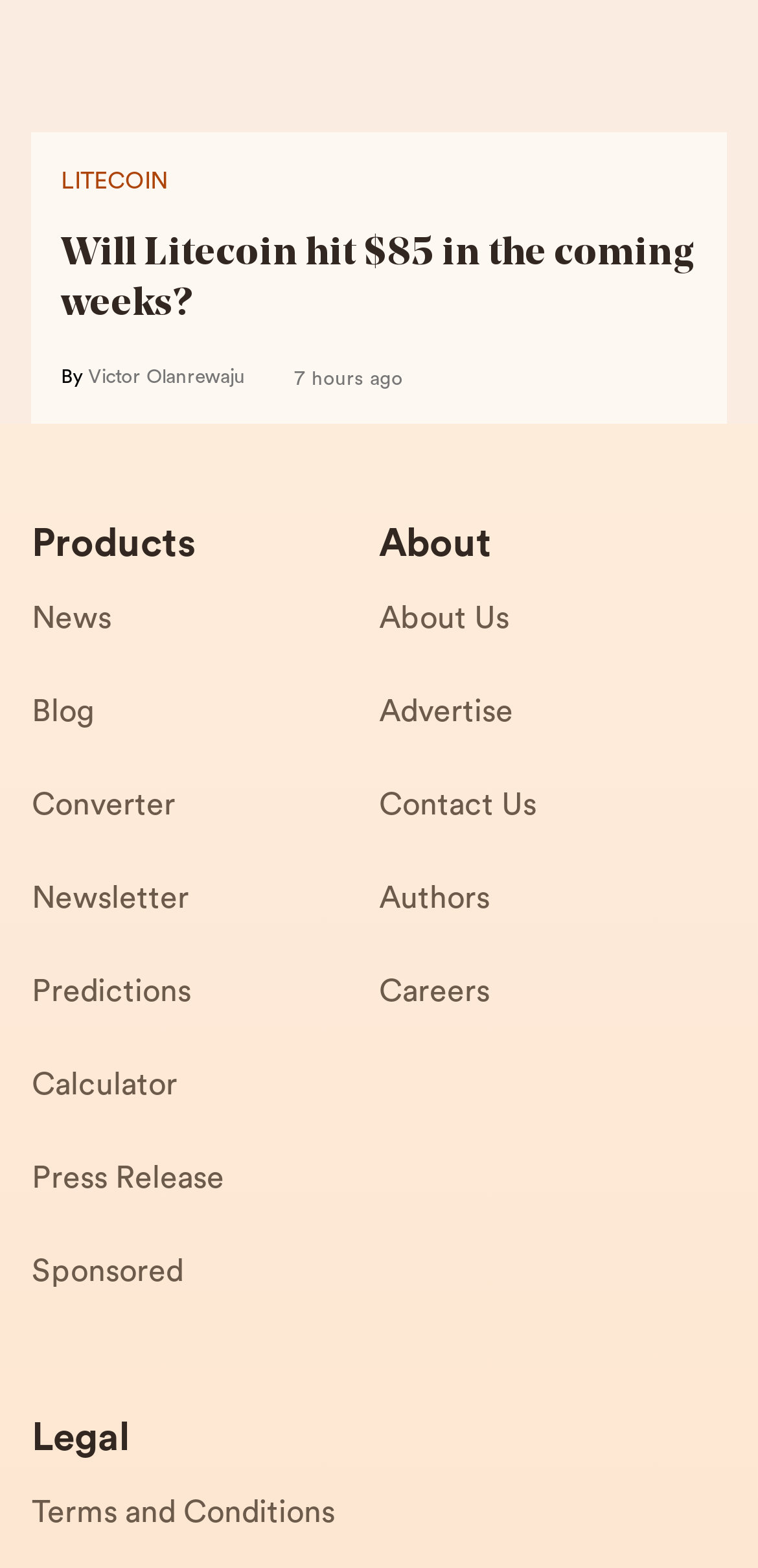Who is the author of the article?
Look at the image and respond to the question as thoroughly as possible.

The author of the article can be determined by looking at the link 'Victor Olanrewaju' which appears next to the text 'By'.